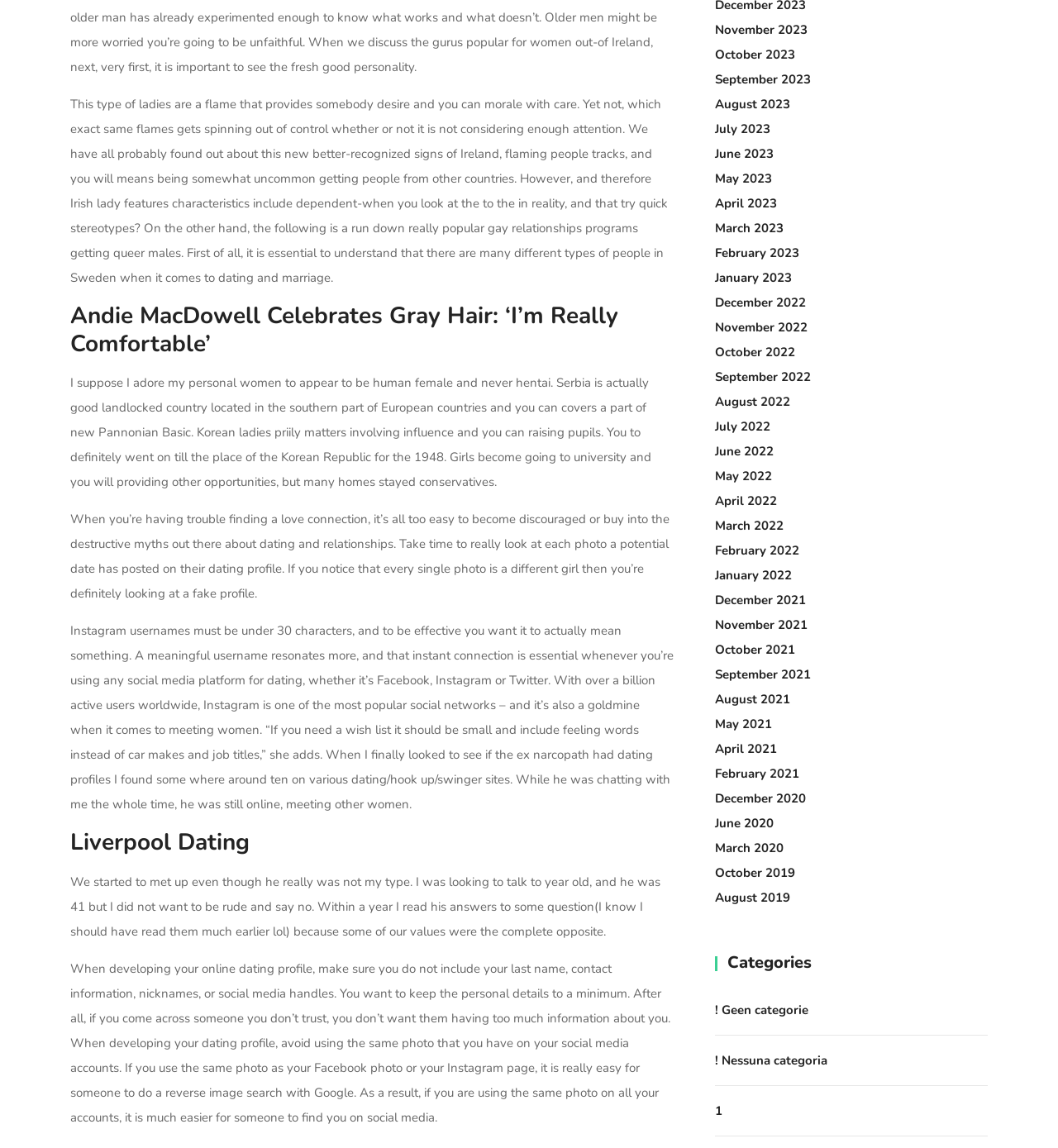Please predict the bounding box coordinates of the element's region where a click is necessary to complete the following instruction: "Click on the 'Liverpool Dating' heading". The coordinates should be represented by four float numbers between 0 and 1, i.e., [left, top, right, bottom].

[0.066, 0.722, 0.637, 0.746]